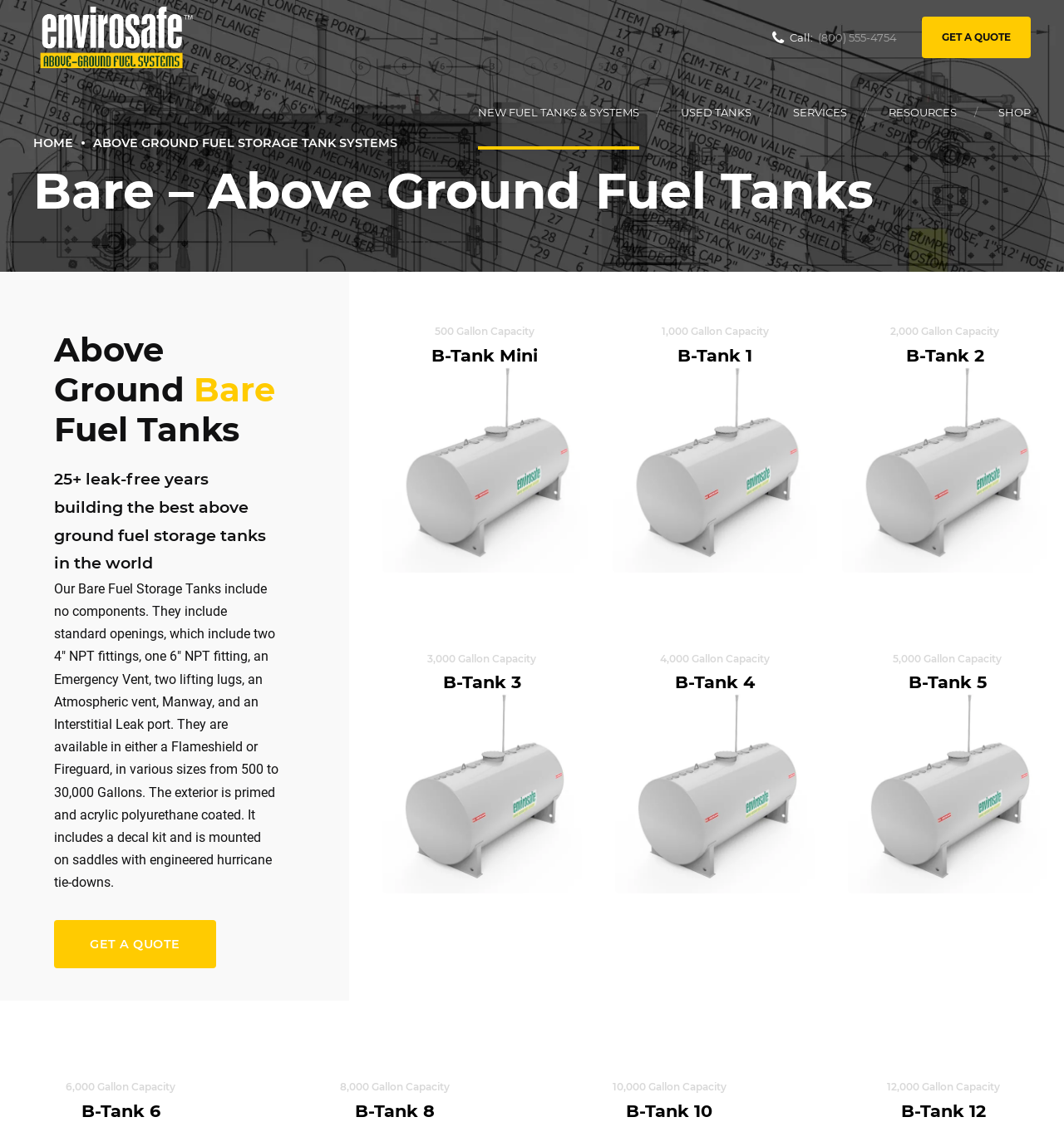Generate the main heading text from the webpage.

Bare – Above Ground Fuel Tanks